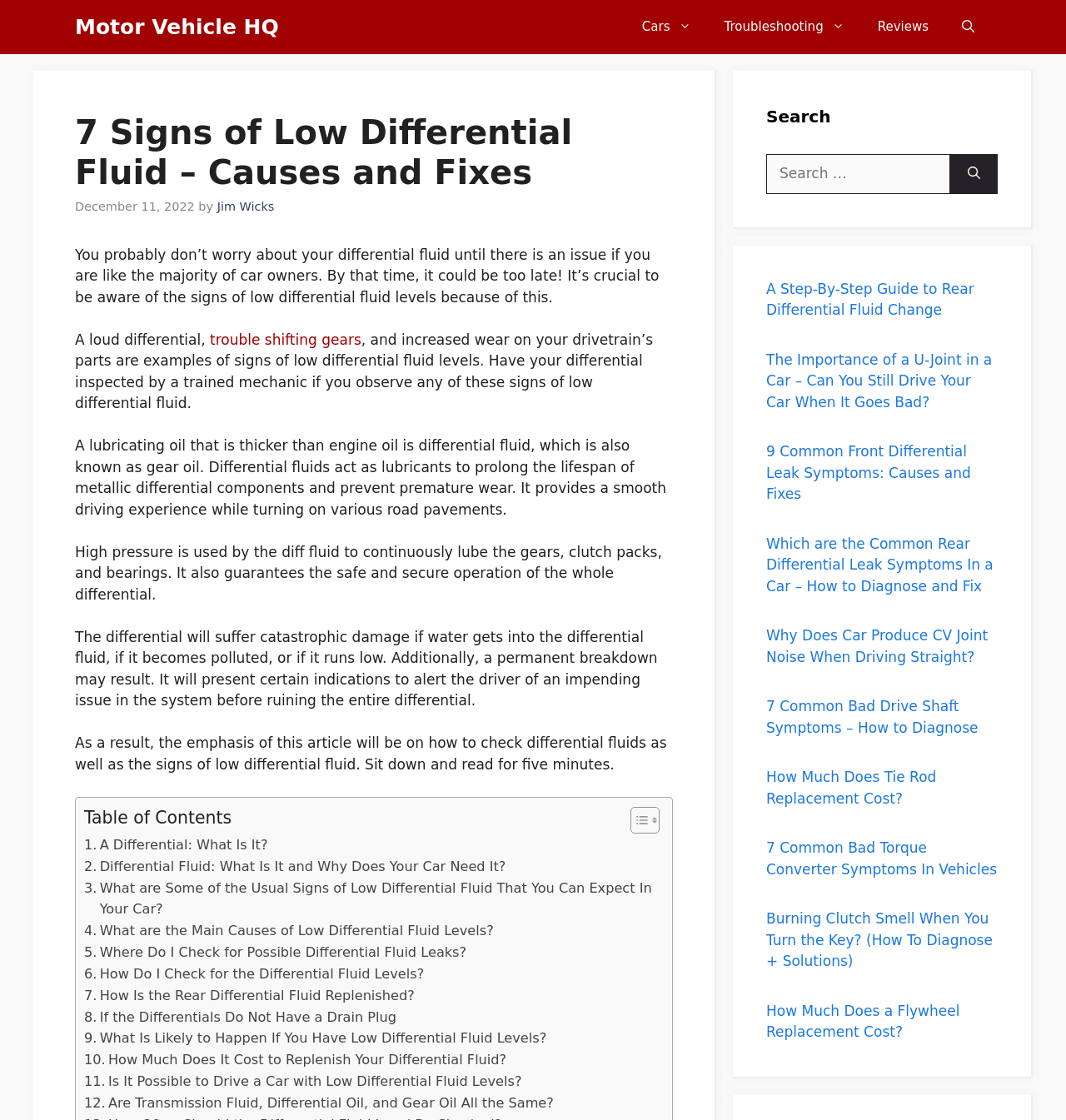Identify the bounding box coordinates of the element that should be clicked to fulfill this task: "Learn about the importance of a U-Joint in a car". The coordinates should be provided as four float numbers between 0 and 1, i.e., [left, top, right, bottom].

[0.719, 0.313, 0.931, 0.366]